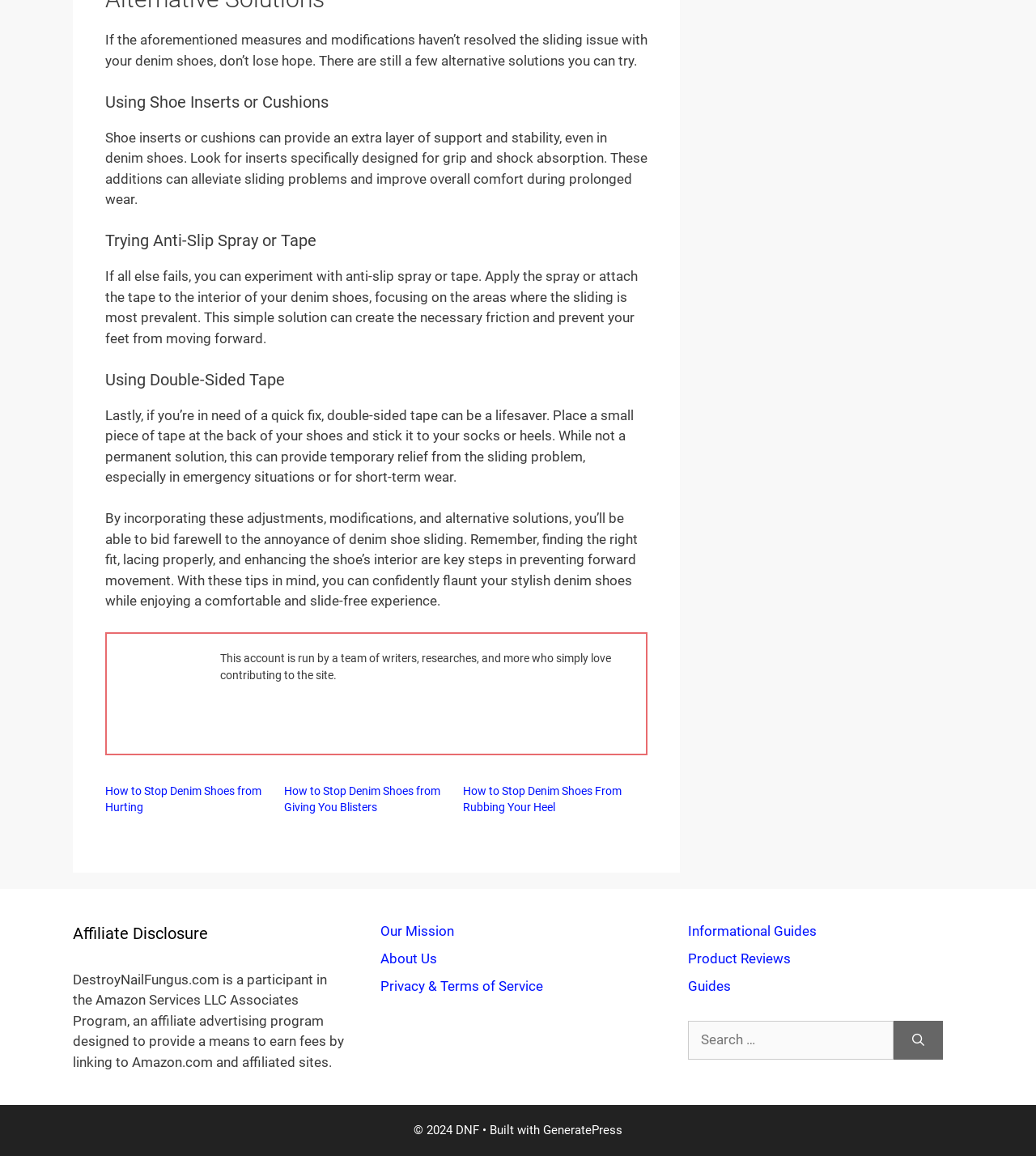Identify the bounding box coordinates of the section to be clicked to complete the task described by the following instruction: "Click on 'How to Stop Denim Shoes from Hurting'". The coordinates should be four float numbers between 0 and 1, formatted as [left, top, right, bottom].

[0.102, 0.679, 0.252, 0.704]